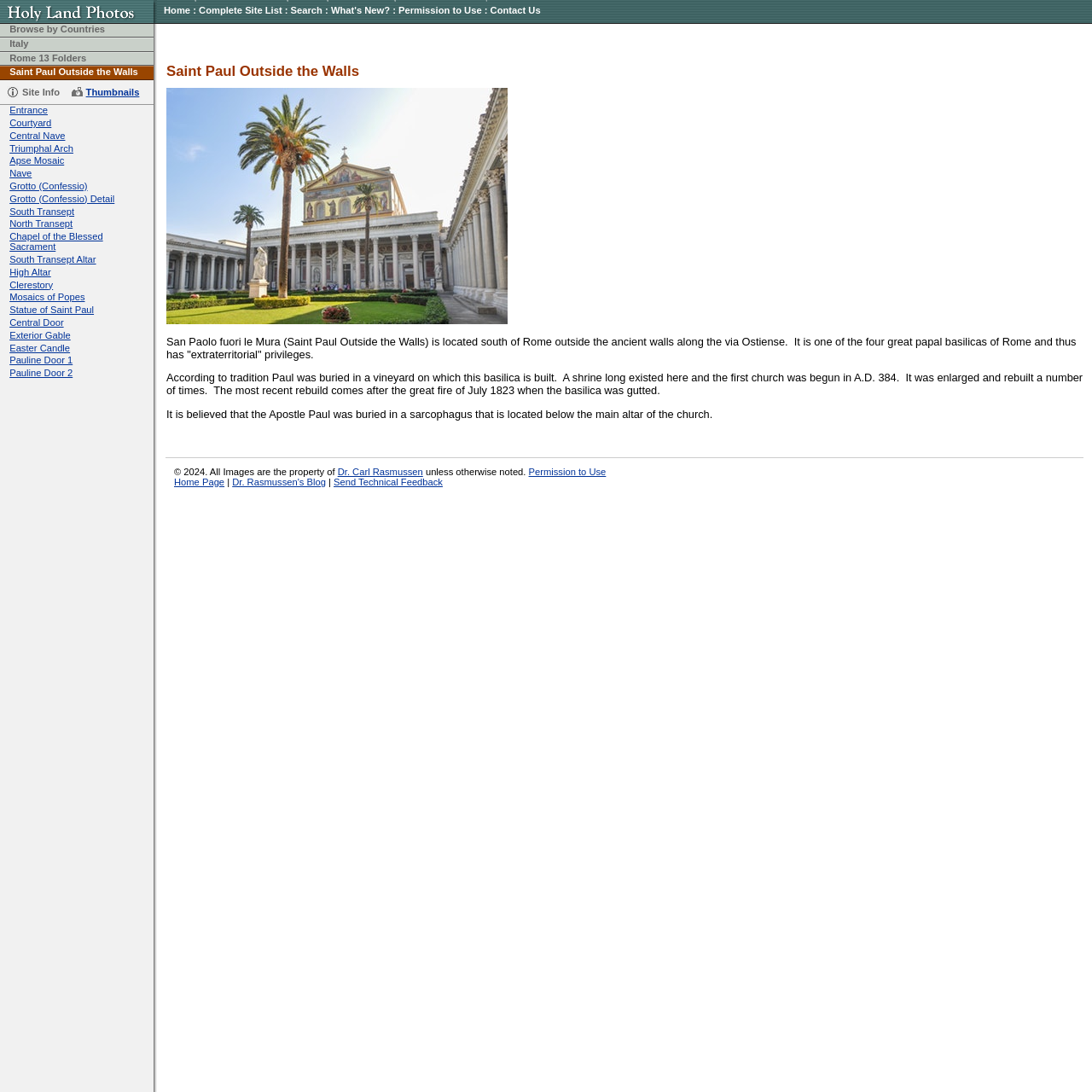Provide the bounding box coordinates, formatted as (top-left x, top-left y, bottom-right x, bottom-right y), with all values being floating point numbers between 0 and 1. Identify the bounding box of the UI element that matches the description: Send Technical Feedback

[0.306, 0.437, 0.405, 0.446]